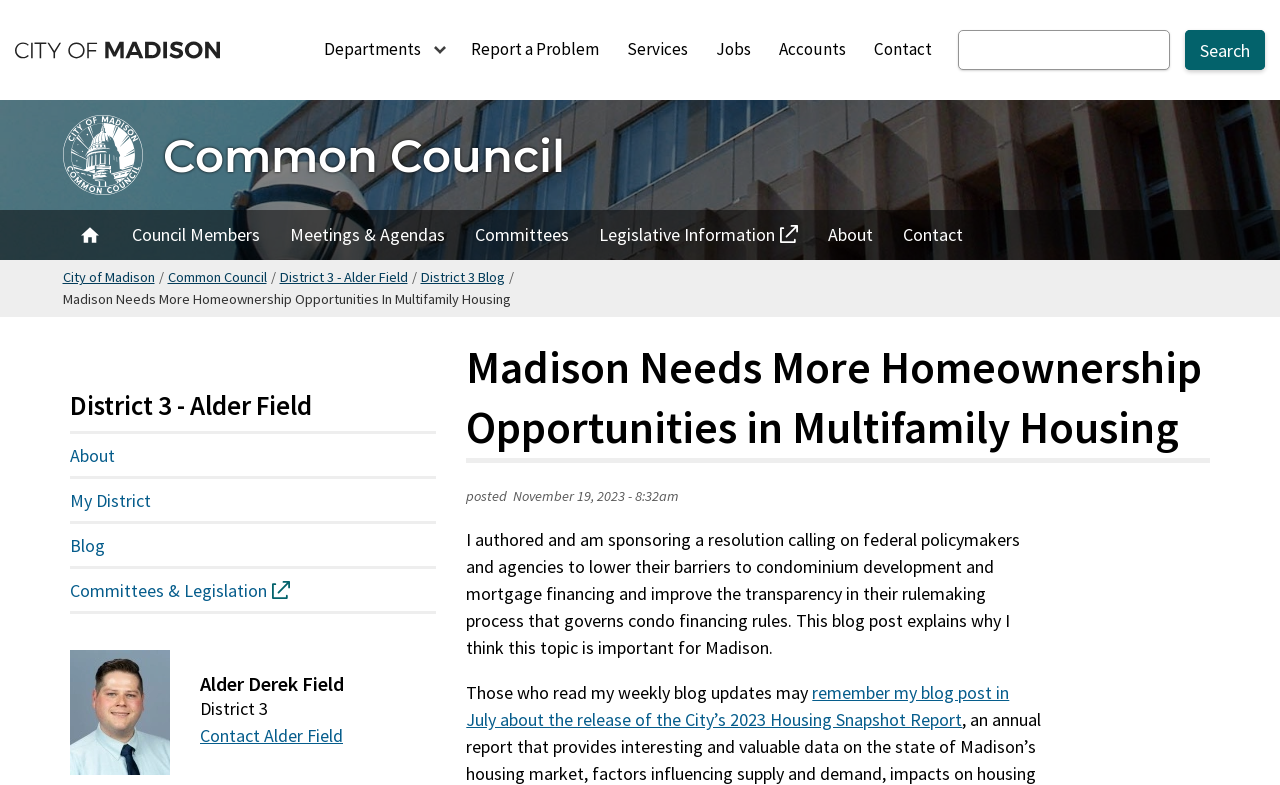Using the details in the image, give a detailed response to the question below:
What is the name of the alder on the webpage?

I determined the answer by looking at the article section at the bottom of the webpage, which includes a heading with the name 'Alder Derek Field'. This suggests that the webpage is related to Alder Derek Field.